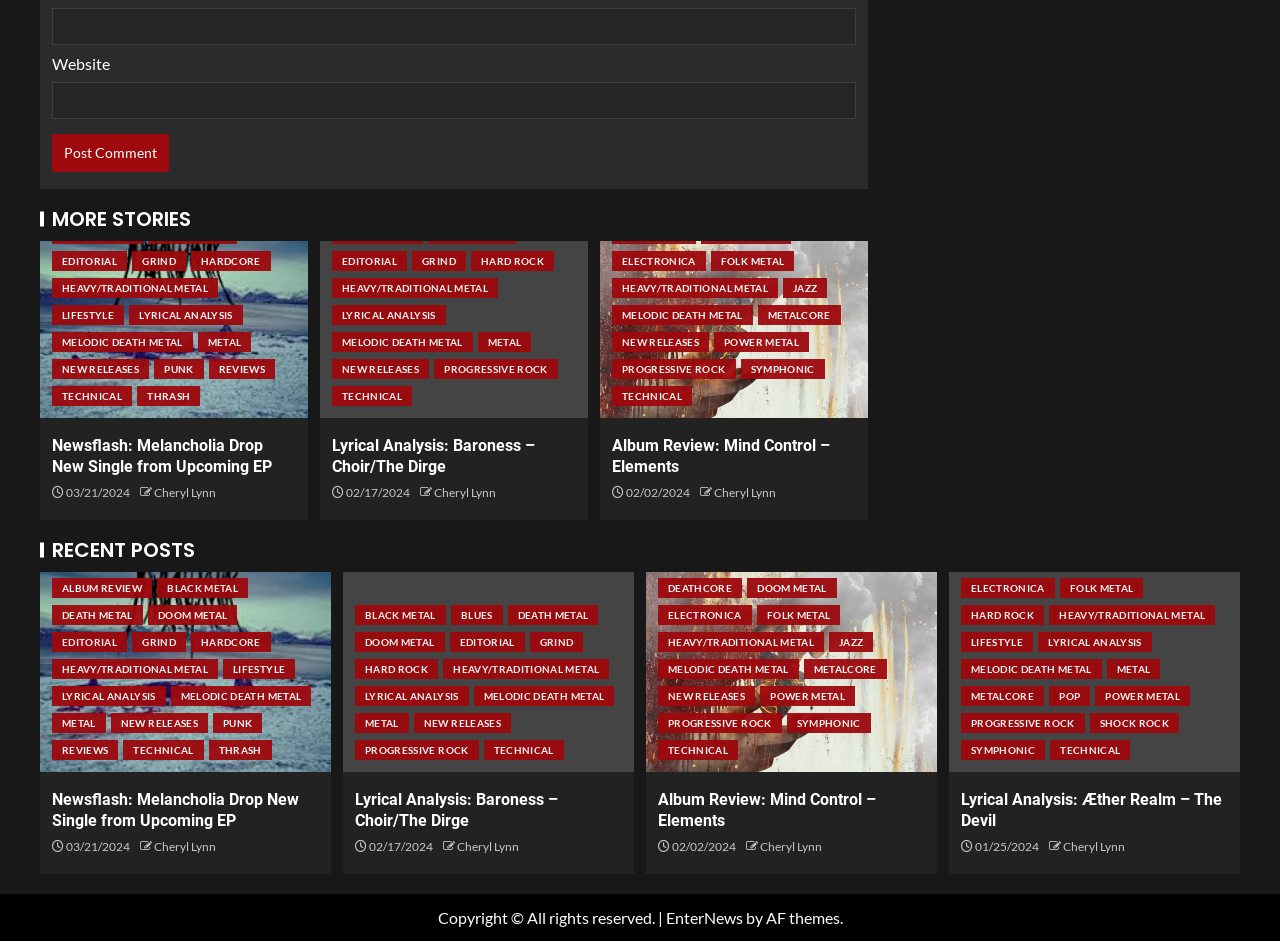How many minutes does it take to read the post 'Lyrical Analysis: Baroness – Choir/The Dirge'?
Using the image as a reference, answer with just one word or a short phrase.

4 min